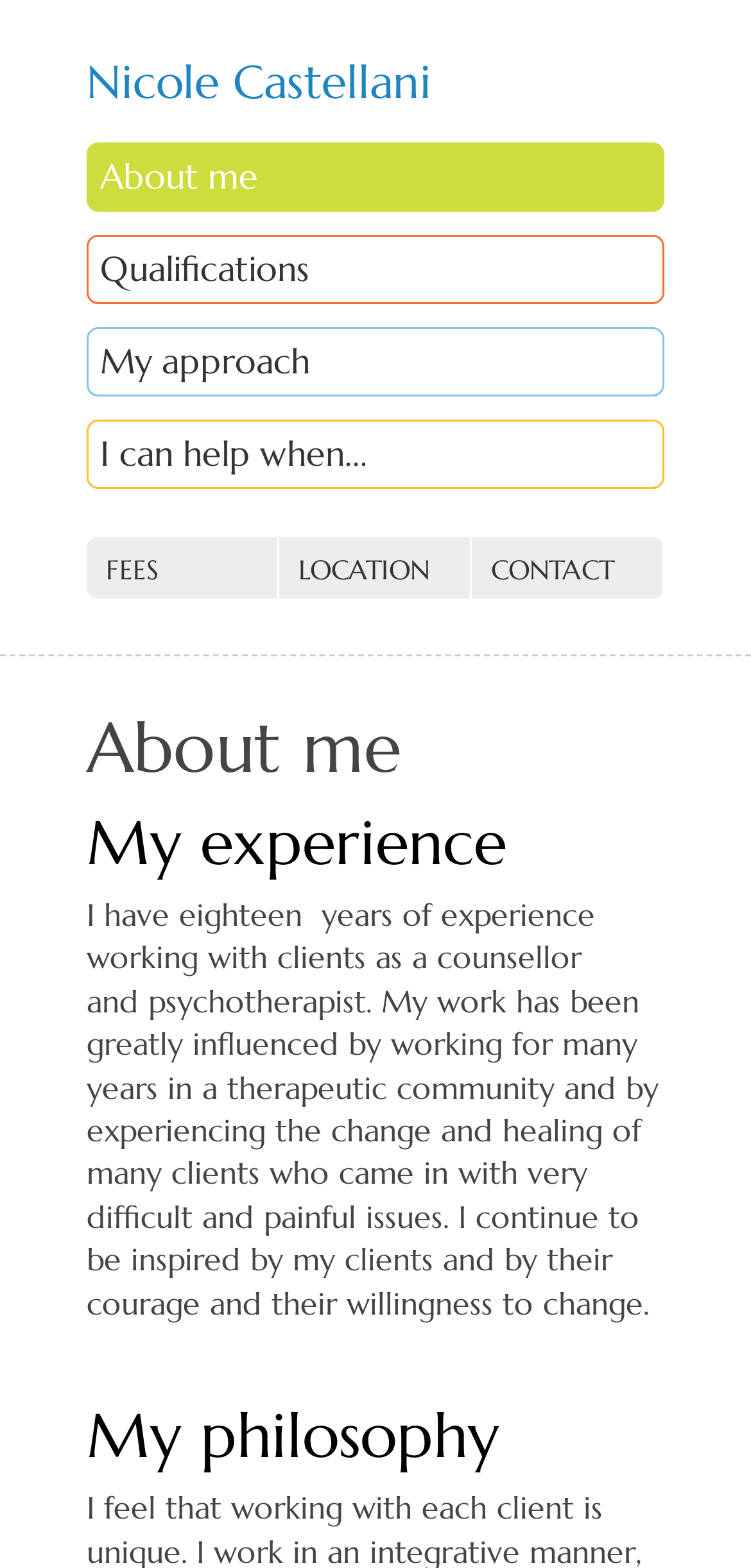Can you specify the bounding box coordinates of the area that needs to be clicked to fulfill the following instruction: "Click on the 'About me' link"?

[0.115, 0.091, 0.885, 0.135]